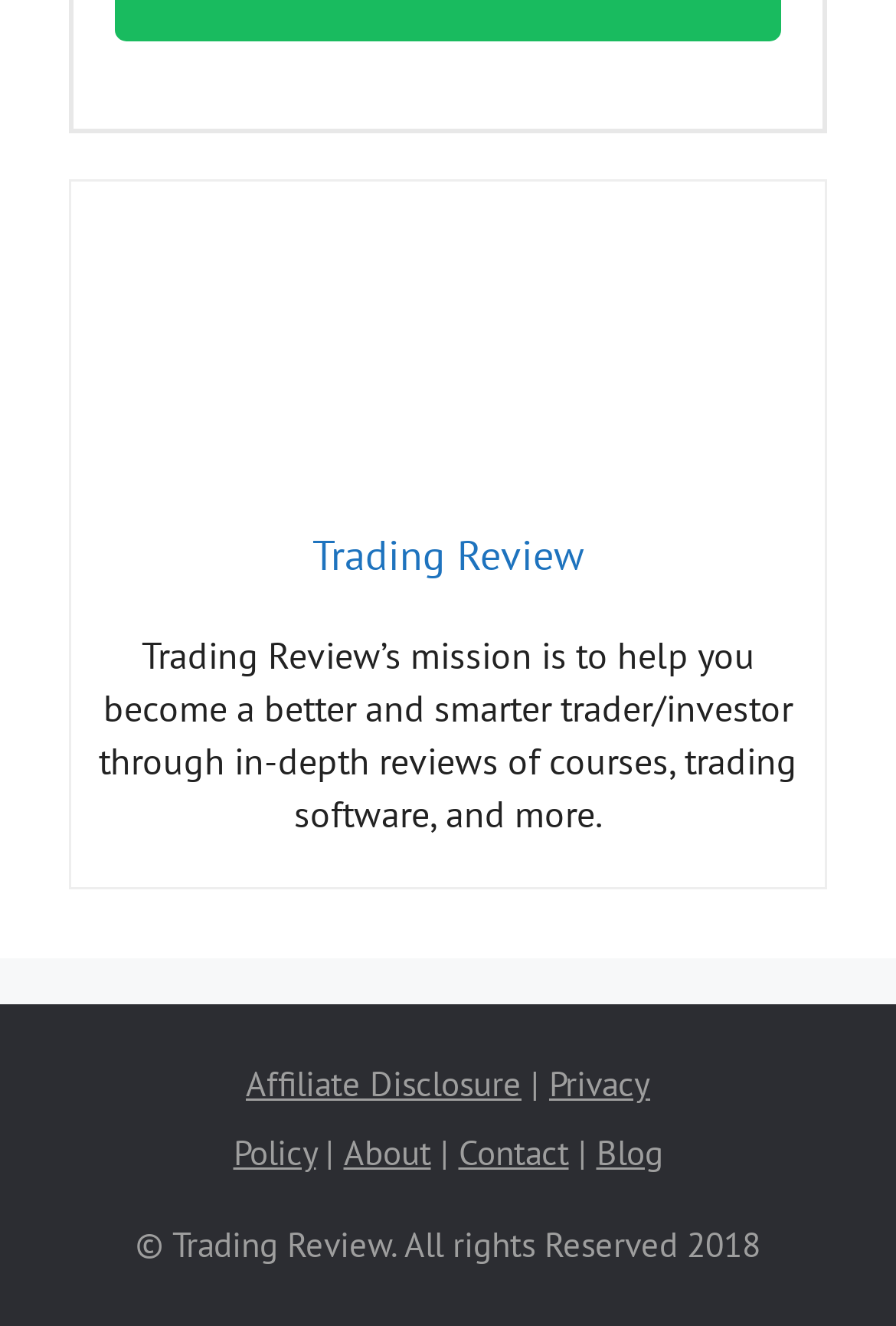Respond to the following question using a concise word or phrase: 
What is the purpose of the 'Trading Review' link?

Redirect to homepage